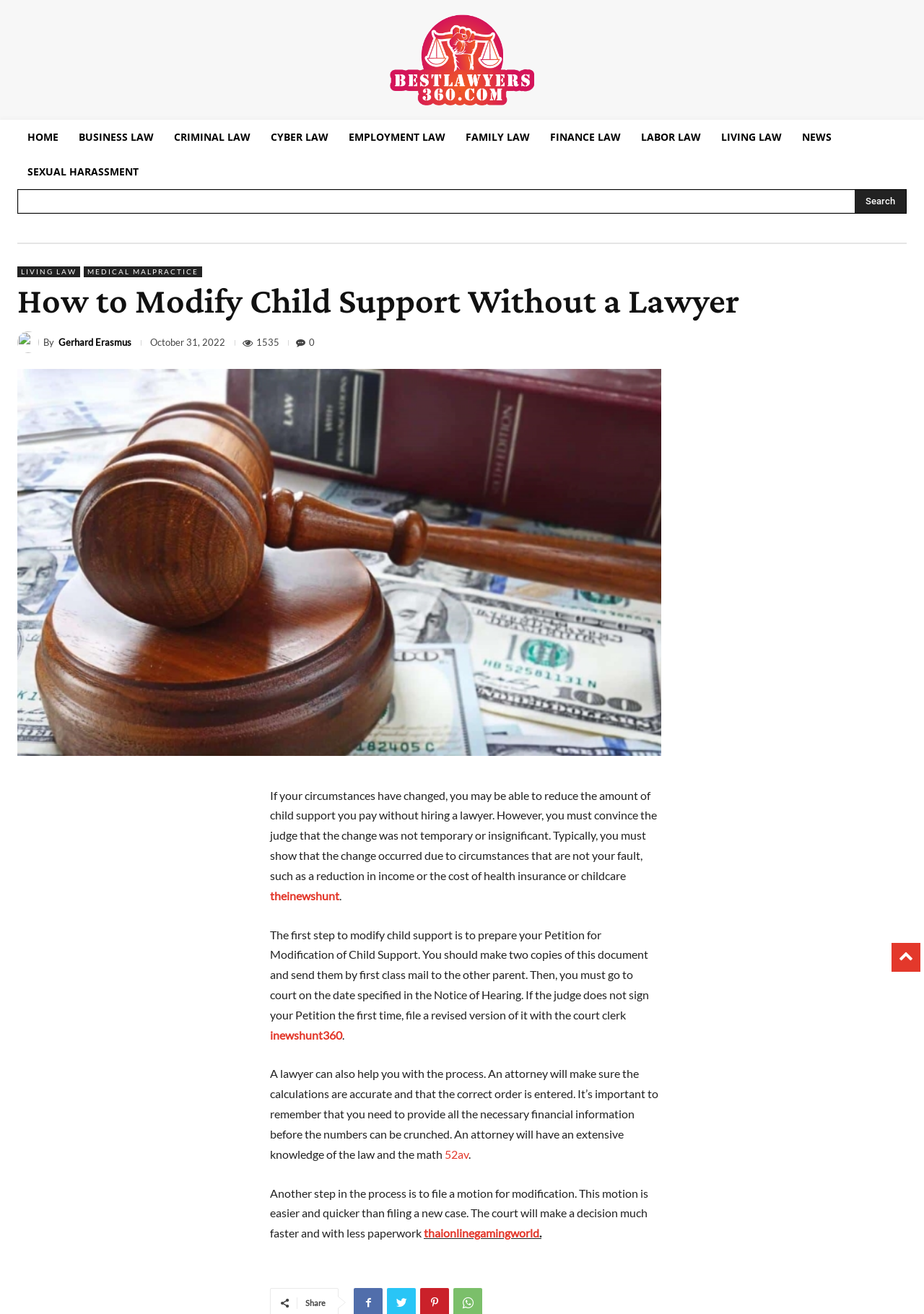Locate the bounding box coordinates of the clickable region to complete the following instruction: "Click the 'Search' button."

[0.925, 0.145, 0.98, 0.162]